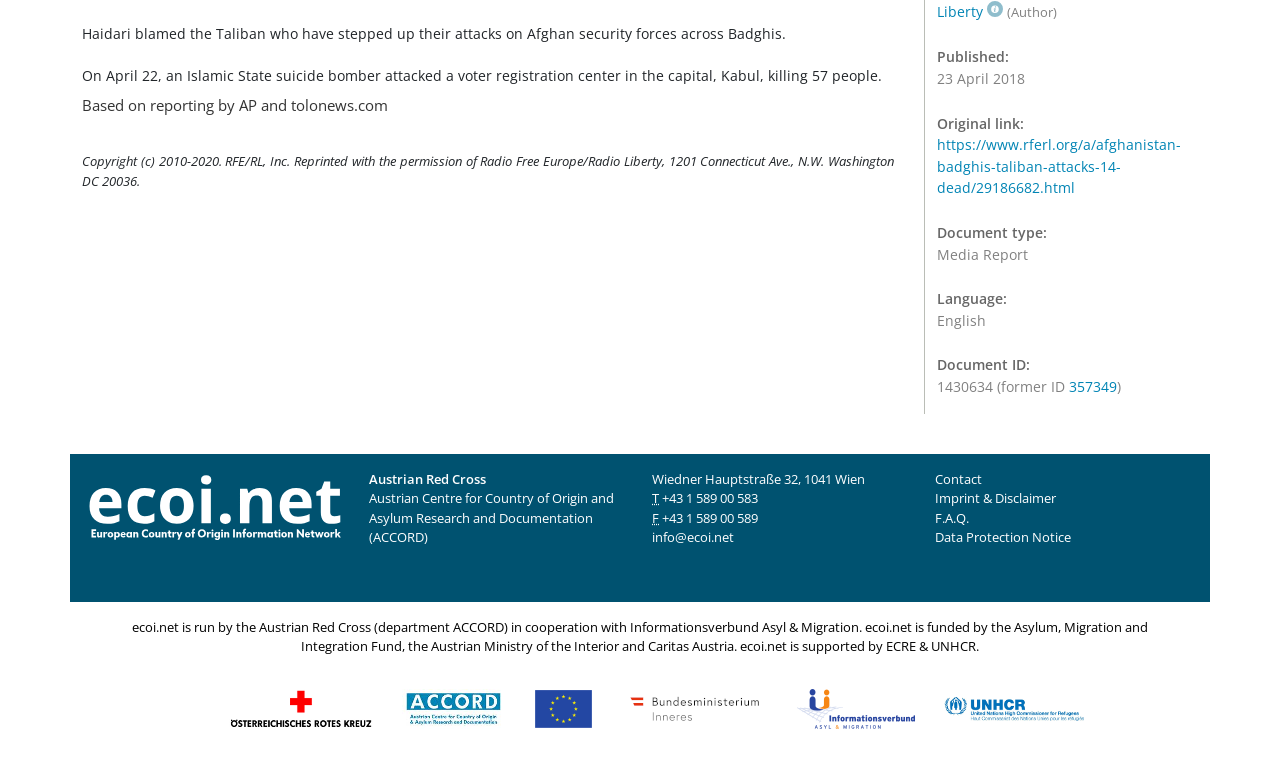Identify the bounding box for the UI element that is described as follows: "forum".

None